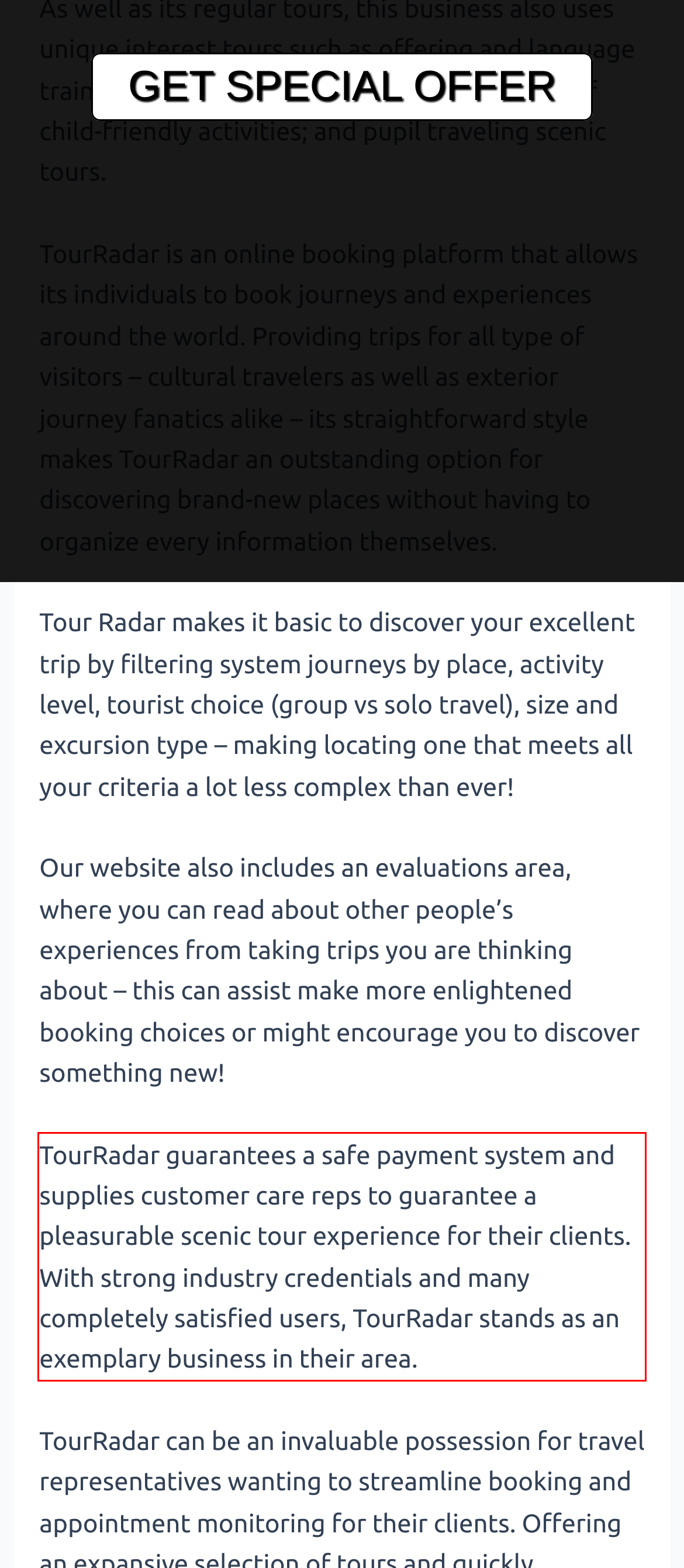You are given a webpage screenshot with a red bounding box around a UI element. Extract and generate the text inside this red bounding box.

TourRadar guarantees a safe payment system and supplies customer care reps to guarantee a pleasurable scenic tour experience for their clients. With strong industry credentials and many completely satisfied users, TourRadar stands as an exemplary business in their area.